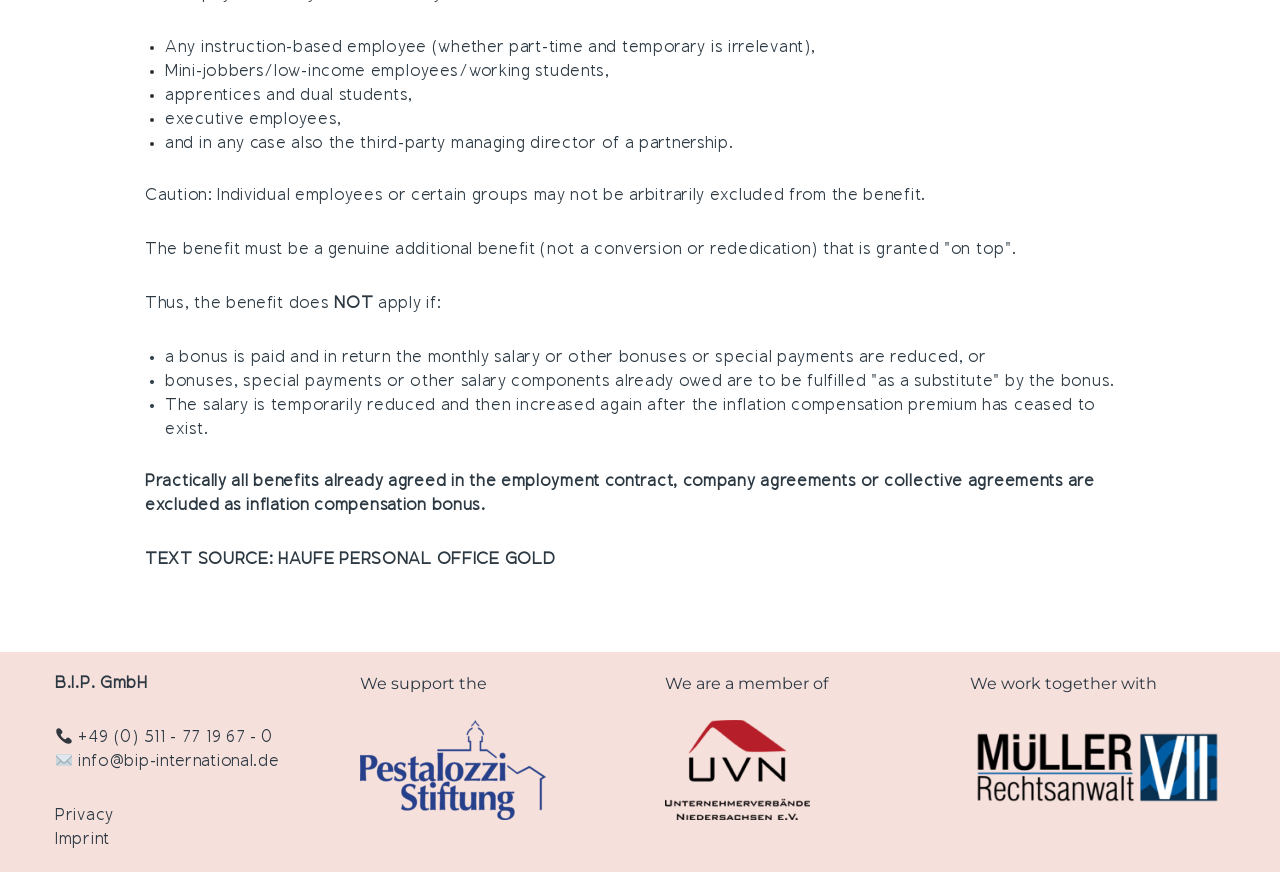What is the company name mentioned at the bottom?
Please answer the question with a single word or phrase, referencing the image.

B.I.P. GmbH